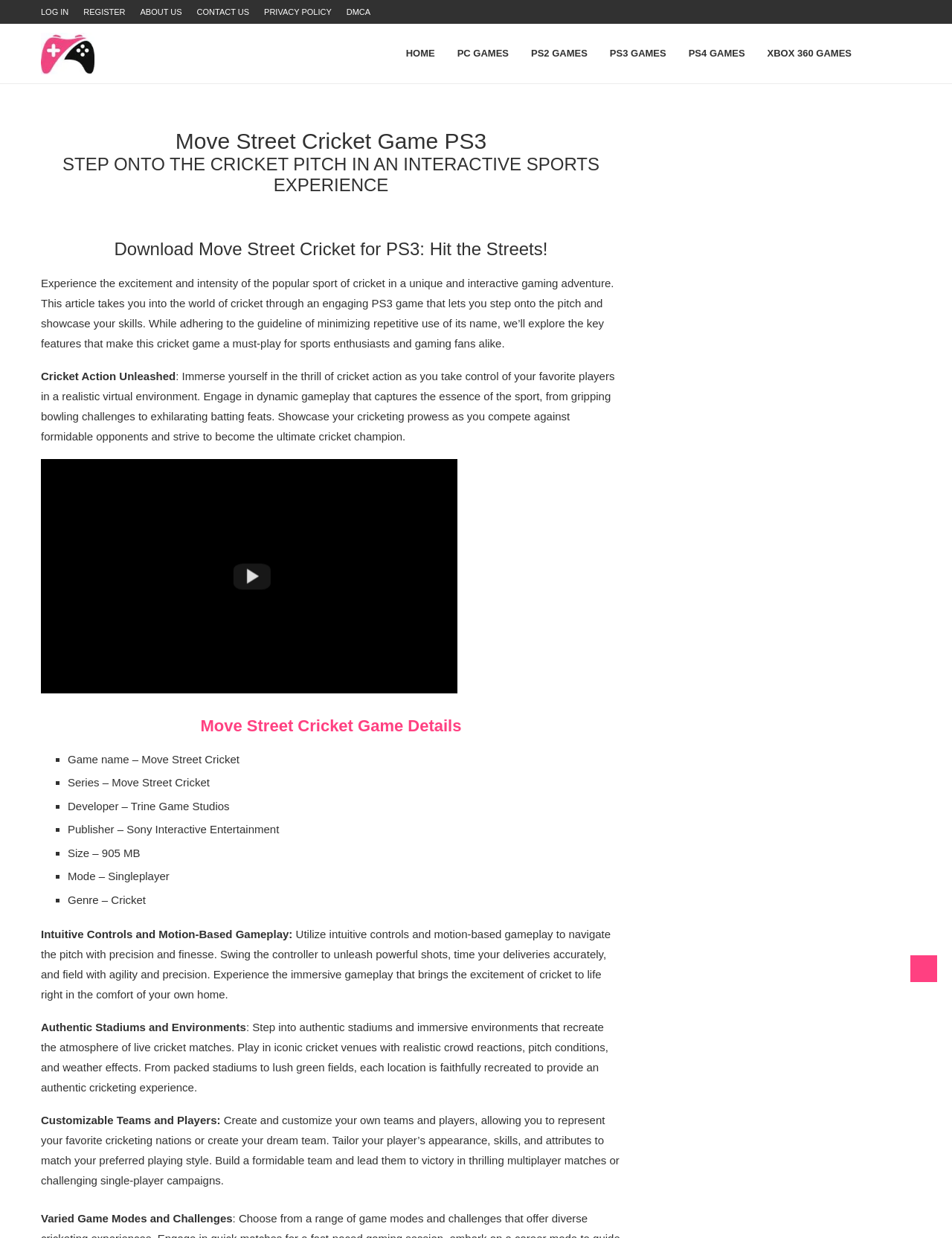Find the bounding box coordinates of the clickable area required to complete the following action: "View FRUIT ACID CLEANSING MILK product".

None